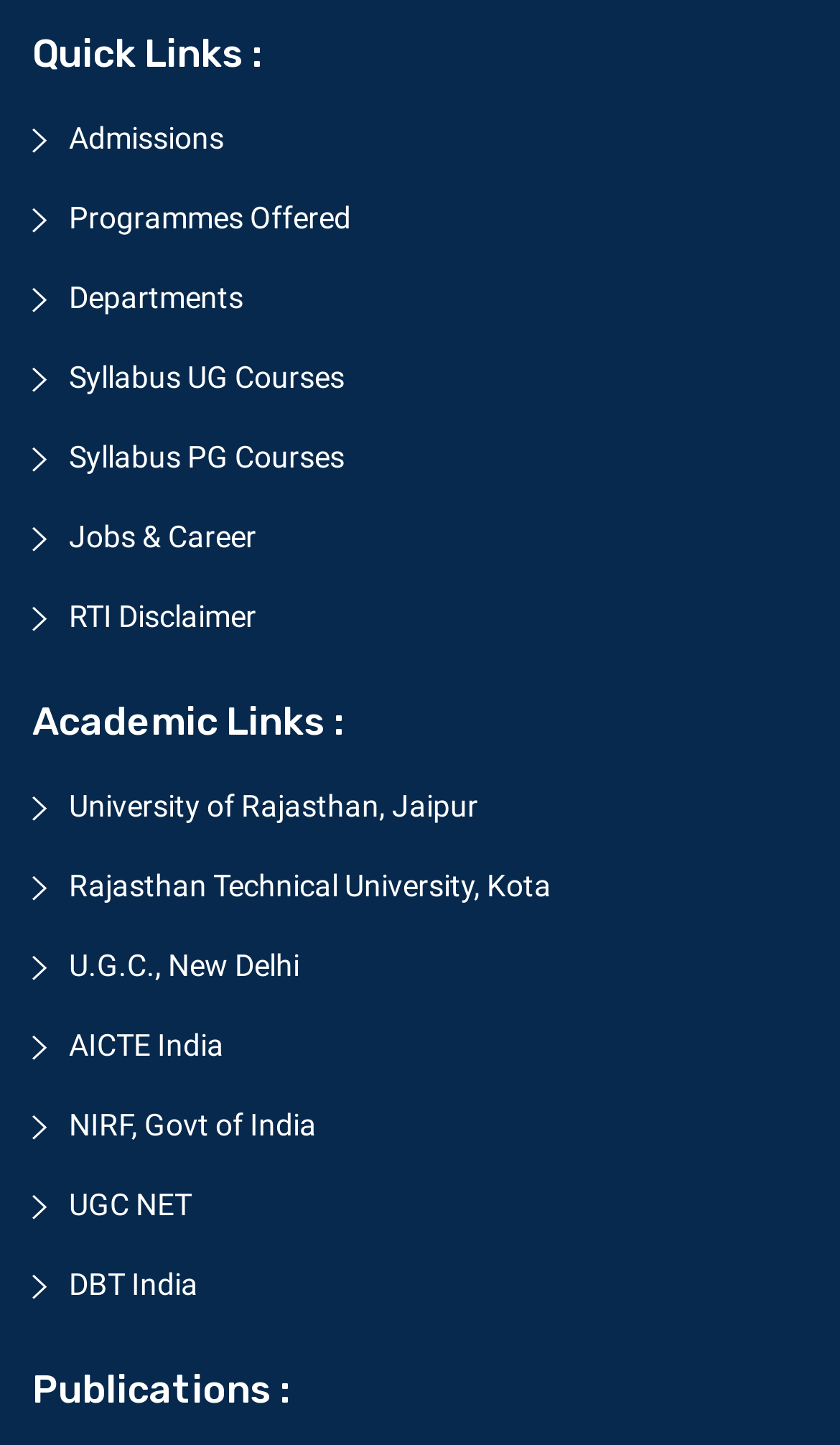Please find the bounding box coordinates of the element that you should click to achieve the following instruction: "Explore Publications". The coordinates should be presented as four float numbers between 0 and 1: [left, top, right, bottom].

[0.038, 0.946, 0.962, 0.979]